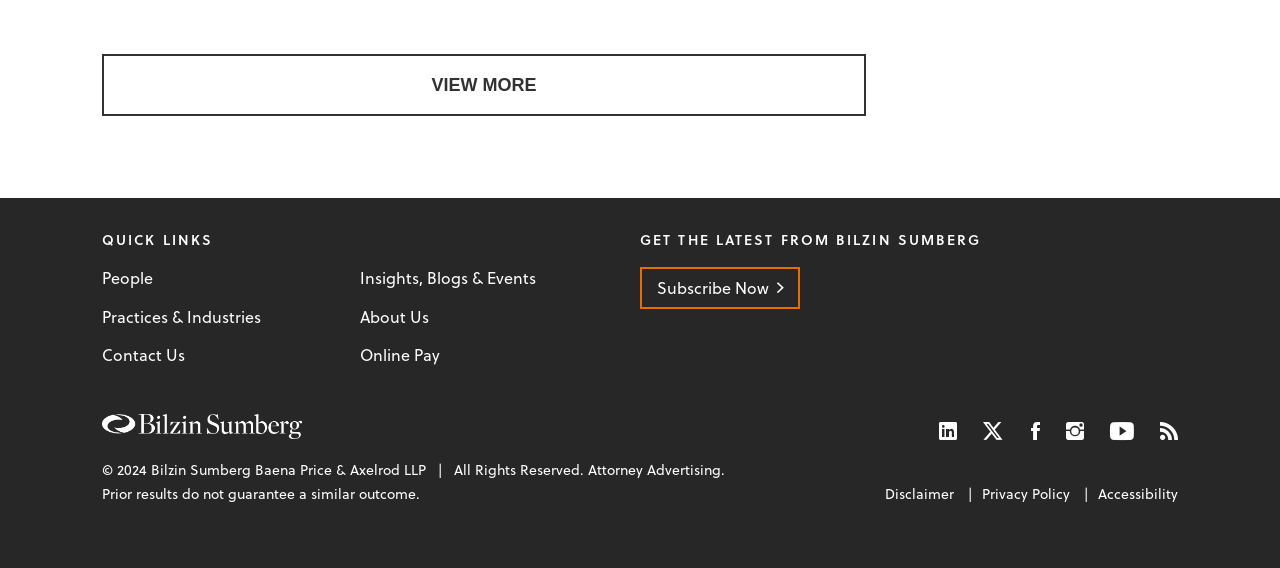Please locate the bounding box coordinates of the element's region that needs to be clicked to follow the instruction: "View more". The bounding box coordinates should be provided as four float numbers between 0 and 1, i.e., [left, top, right, bottom].

[0.08, 0.094, 0.677, 0.203]